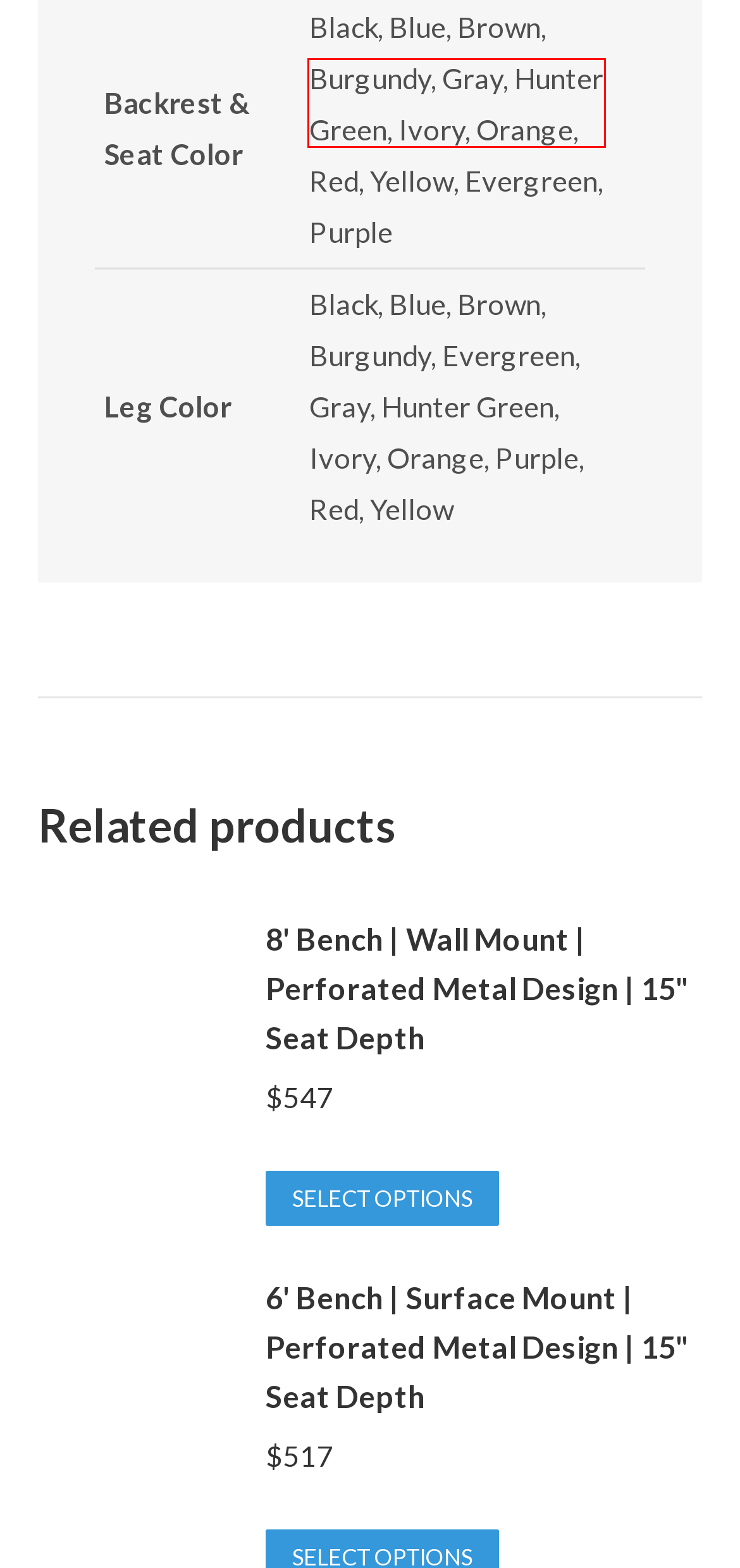Inspect the provided webpage screenshot, concentrating on the element within the red bounding box. Select the description that best represents the new webpage after you click the highlighted element. Here are the candidates:
A. Red Archives - Premier Polysteel
B. Black Archives - Premier Polysteel
C. Evergreen Archives - Premier Polysteel
D. 6' Surface Mount Park Bench | Commercial Grade | No Backrest
E. Hunter Green Archives - Premier Polysteel
F. 8 Ft. Perforated Metal Wall Mount Bench | Plastisol Coated | Made in USA
G. Burgundy Archives - Premier Polysteel
H. Blue Archives - Premier Polysteel

E